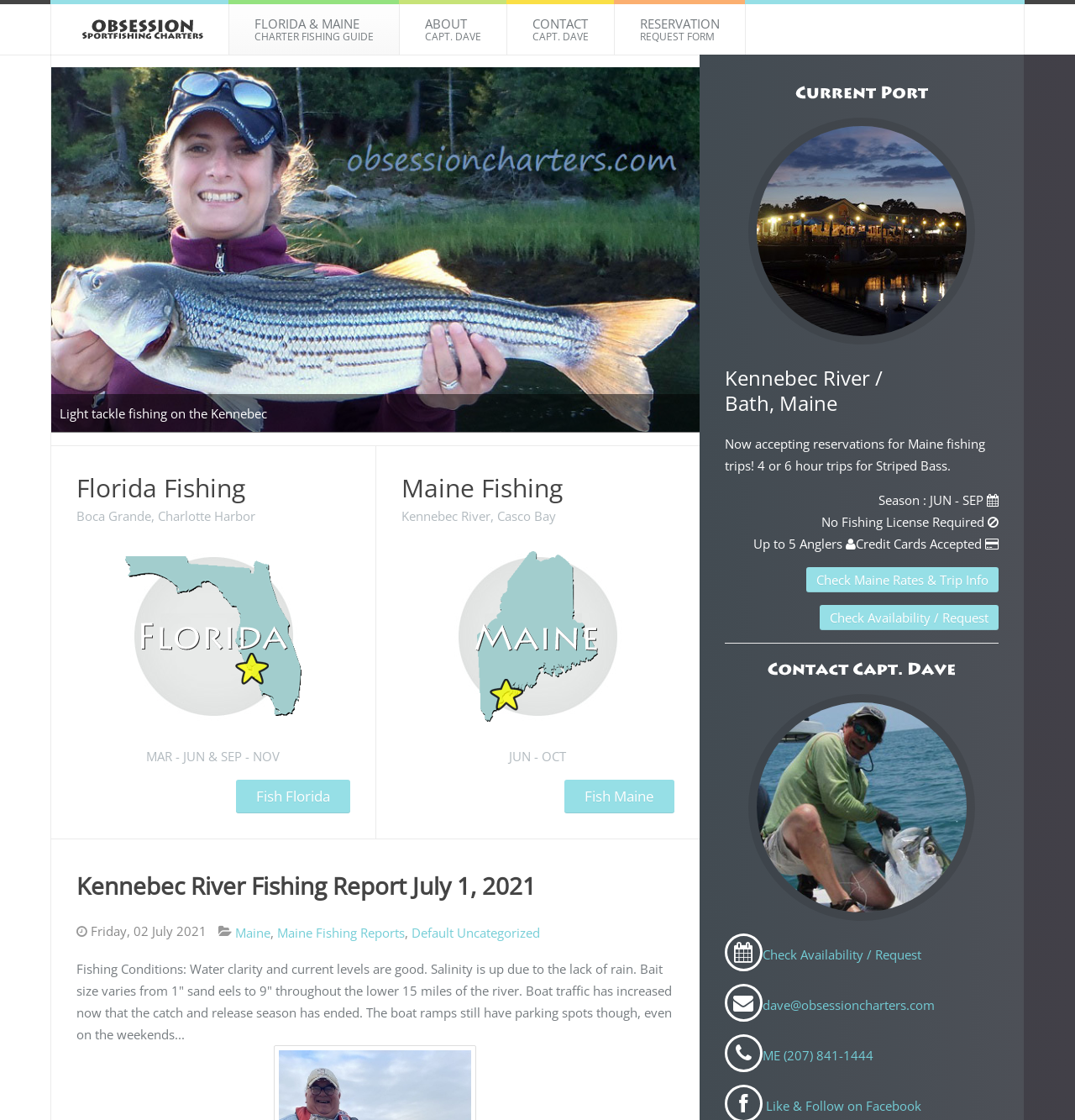Review the image closely and give a comprehensive answer to the question: What is the name of the captain mentioned on the webpage?

The webpage has a section that mentions 'ABOUT CAPT. DAVE' and 'CONTACT CAPT. DAVE', which suggests that the captain's name is Capt. Dave.